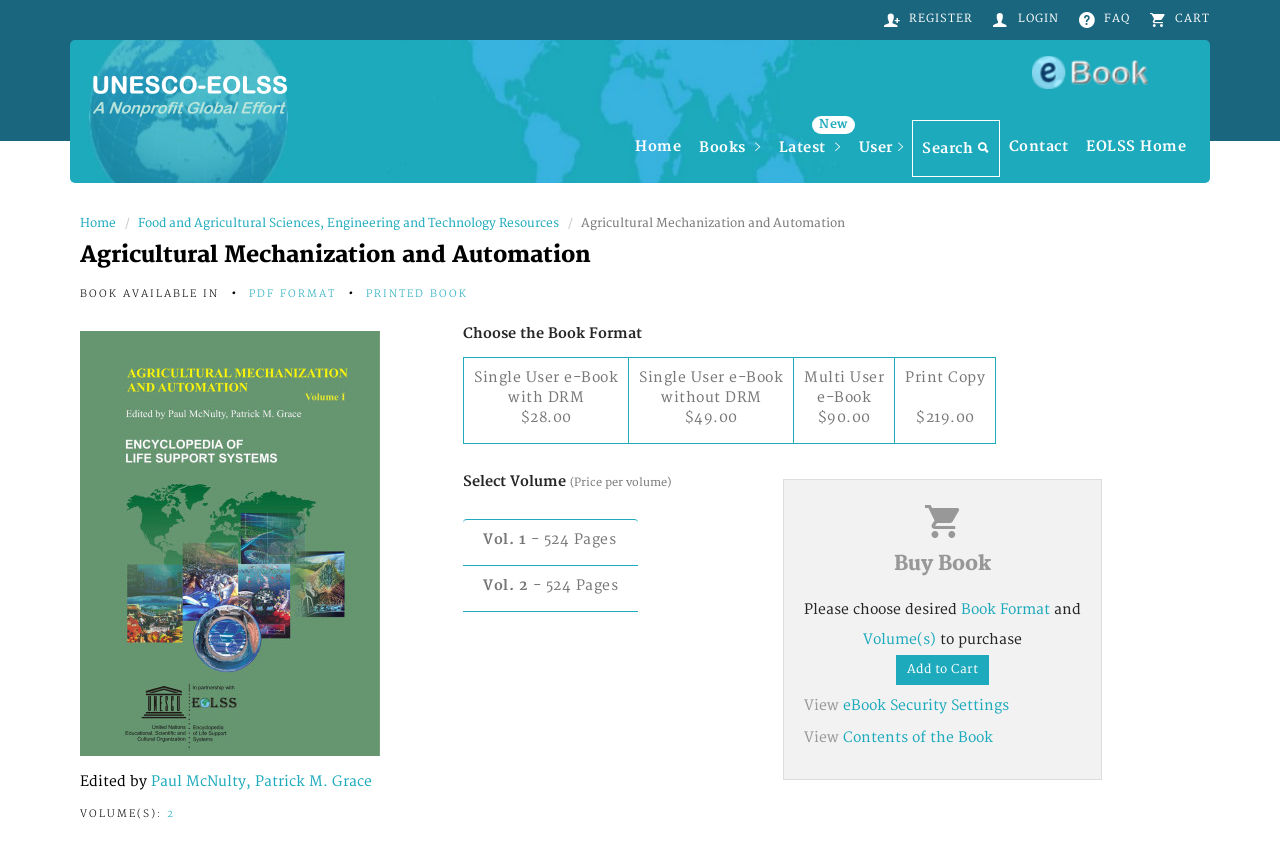Identify the bounding box coordinates necessary to click and complete the given instruction: "add to cart".

[0.7, 0.762, 0.773, 0.797]